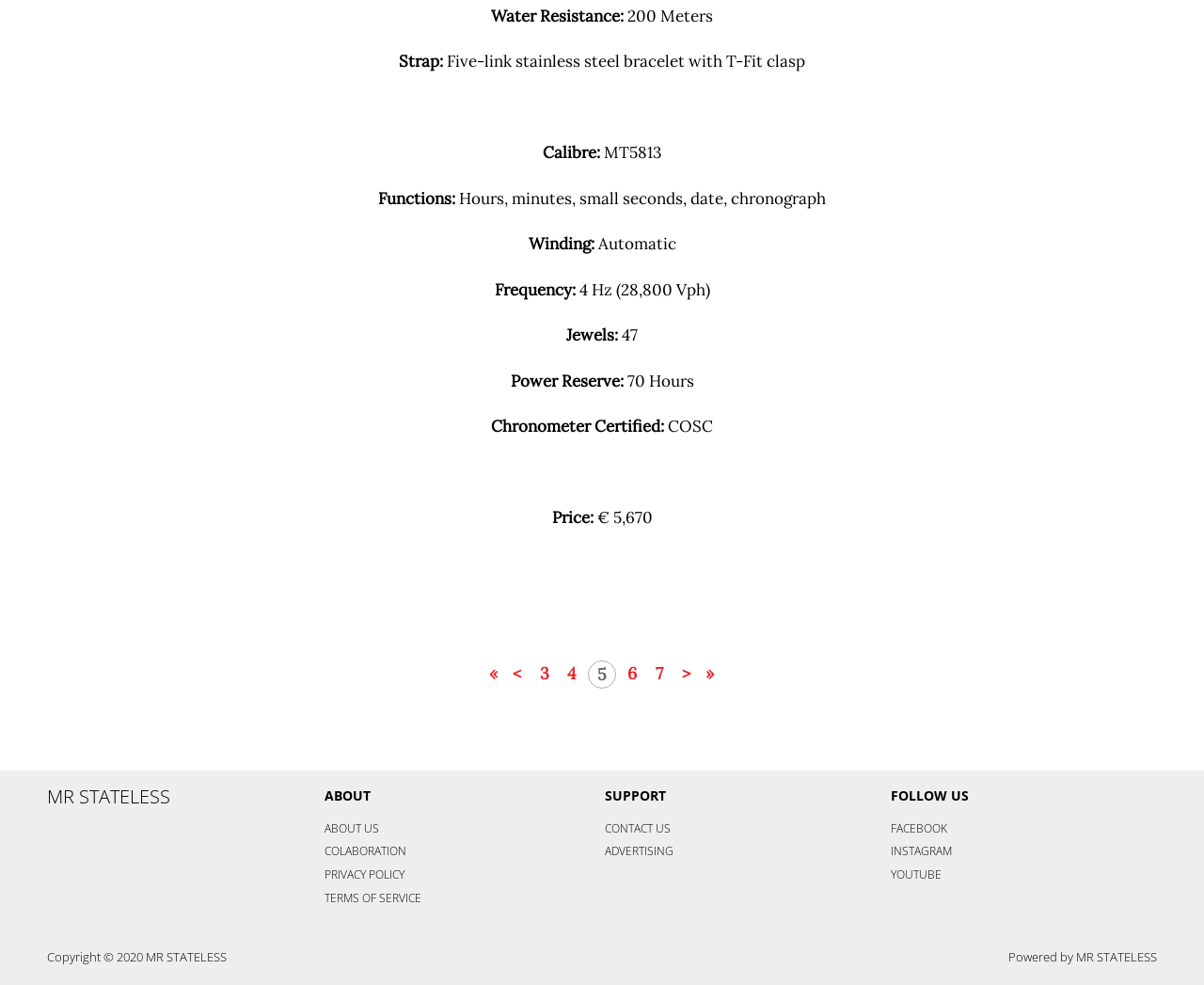Predict the bounding box coordinates of the area that should be clicked to accomplish the following instruction: "view page 3". The bounding box coordinates should consist of four float numbers between 0 and 1, i.e., [left, top, right, bottom].

[0.443, 0.669, 0.461, 0.692]